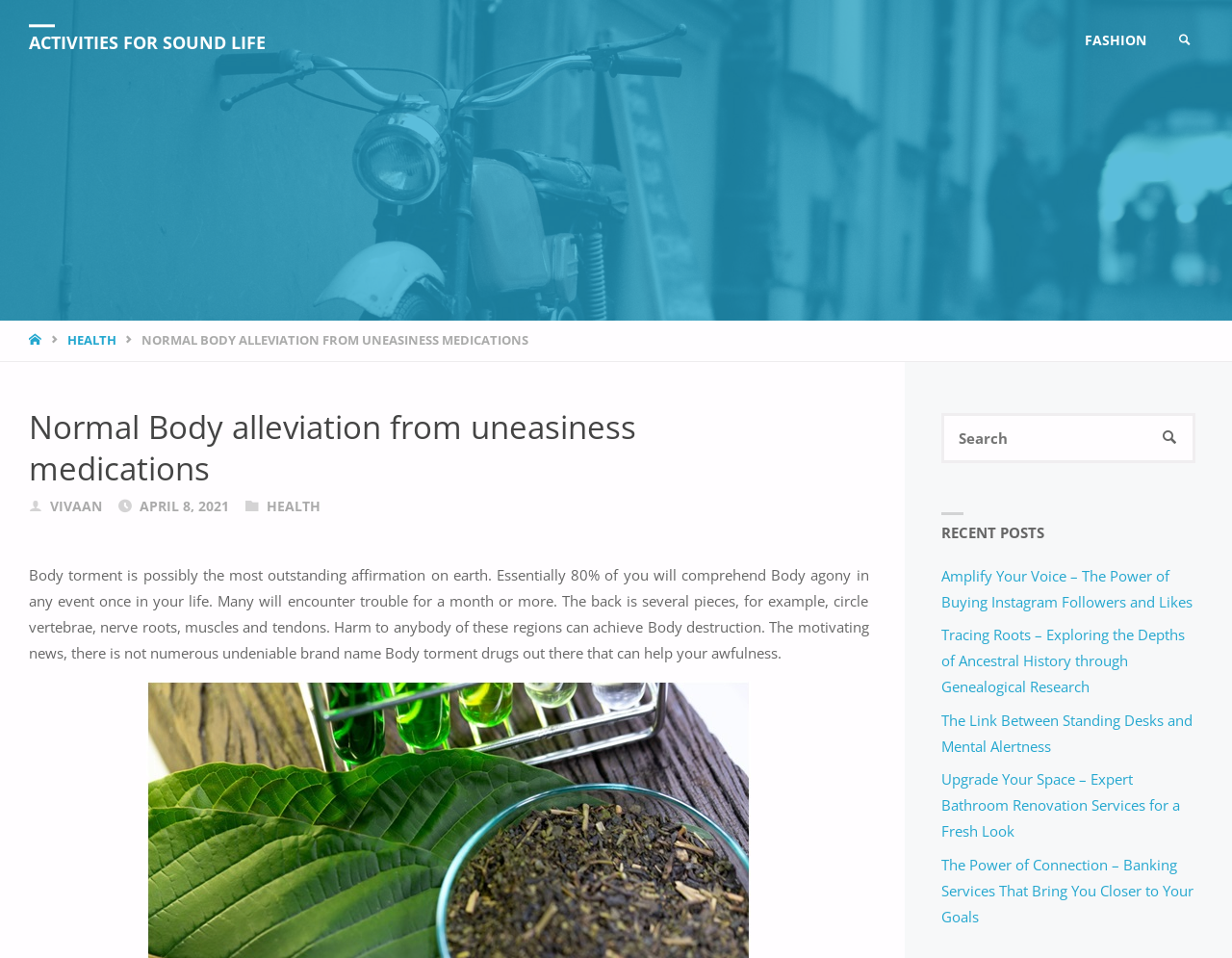Answer the question in a single word or phrase:
What is the category of this article?

HEALTH